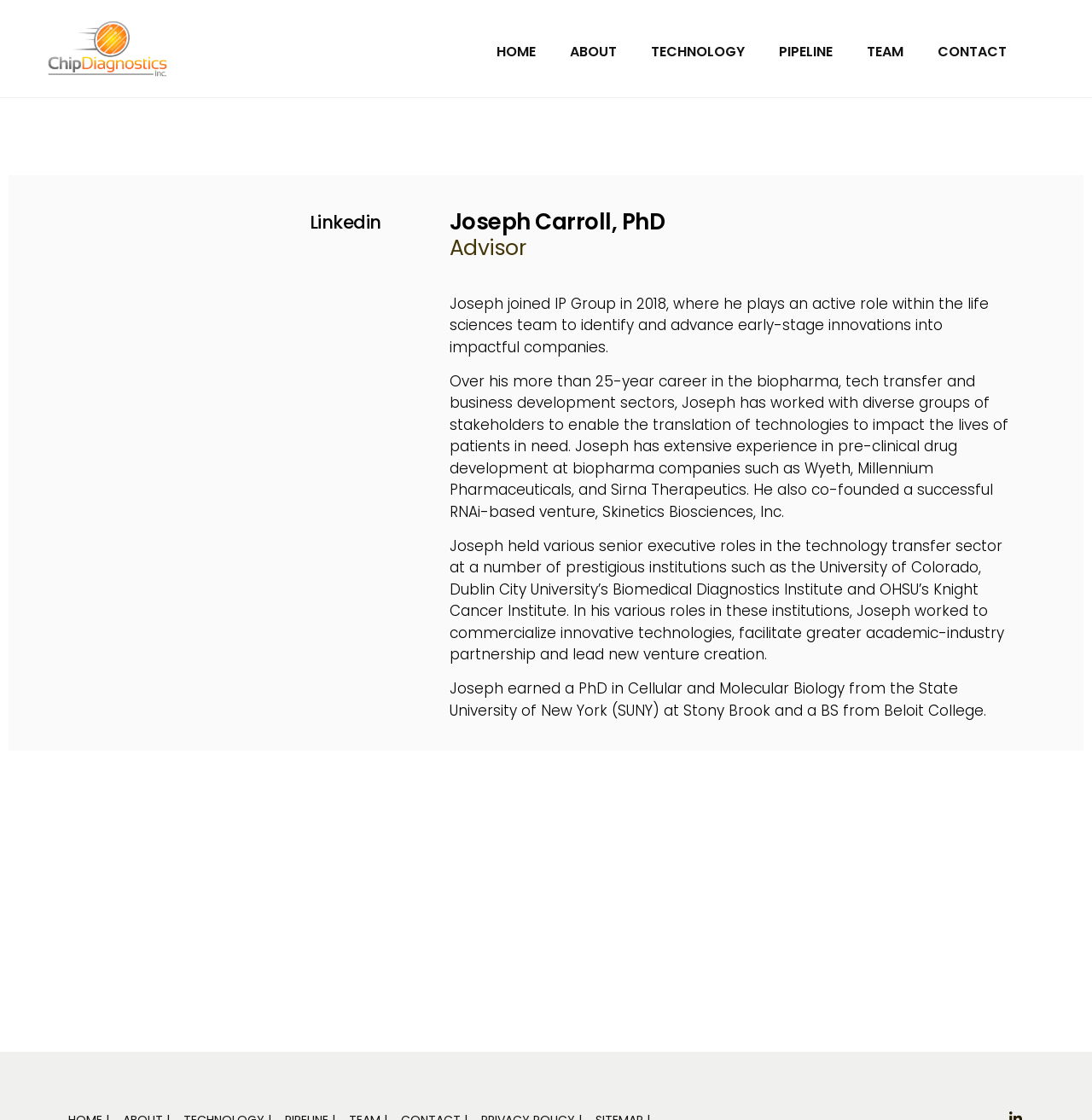Please find the bounding box for the following UI element description. Provide the coordinates in (top-left x, top-left y, bottom-right x, bottom-right y) format, with values between 0 and 1: Contact

[0.843, 0.029, 0.937, 0.064]